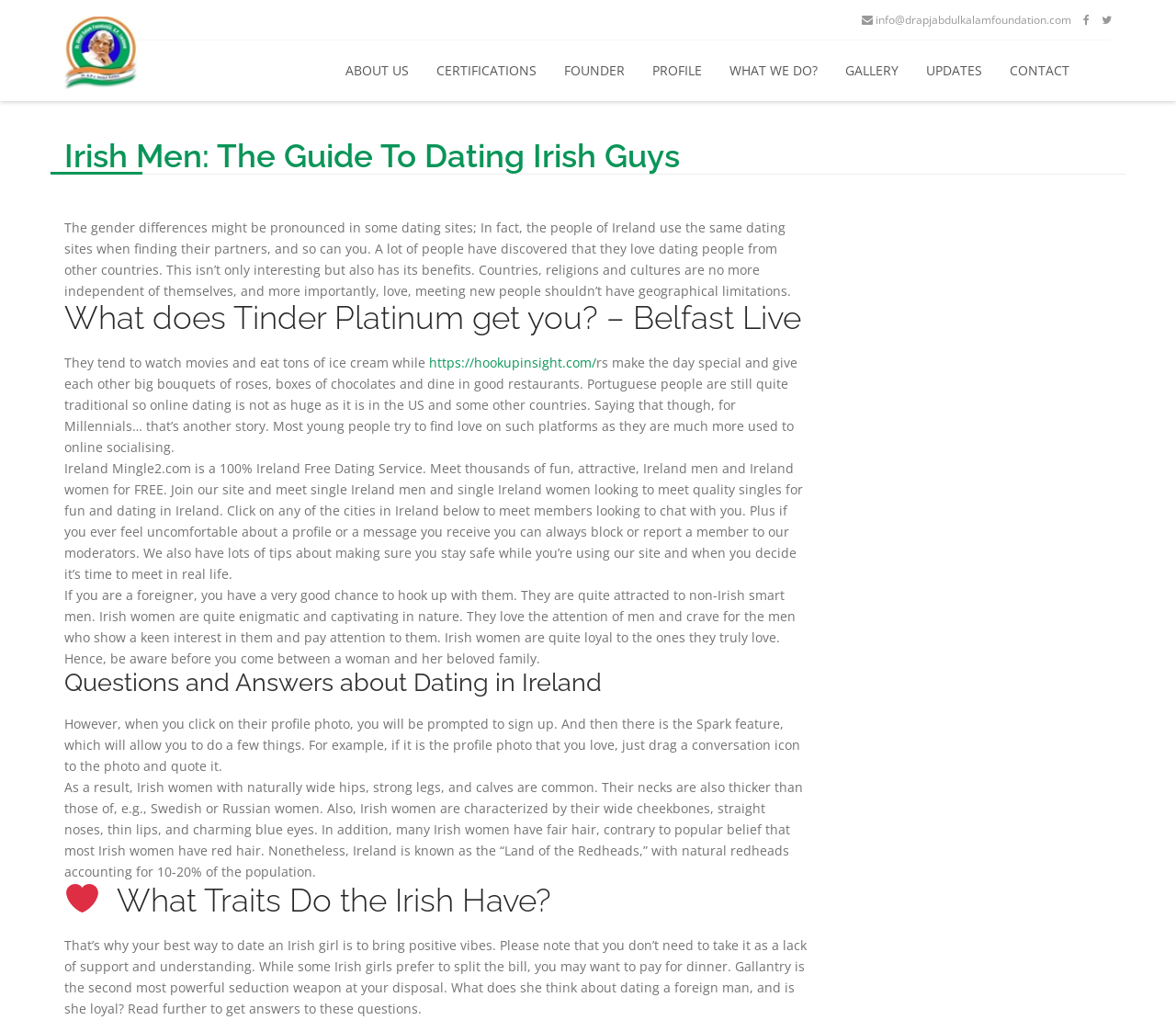Determine the bounding box coordinates of the clickable element to achieve the following action: 'Visit the 'https://hookupinsight.com/' website'. Provide the coordinates as four float values between 0 and 1, formatted as [left, top, right, bottom].

[0.365, 0.347, 0.507, 0.364]